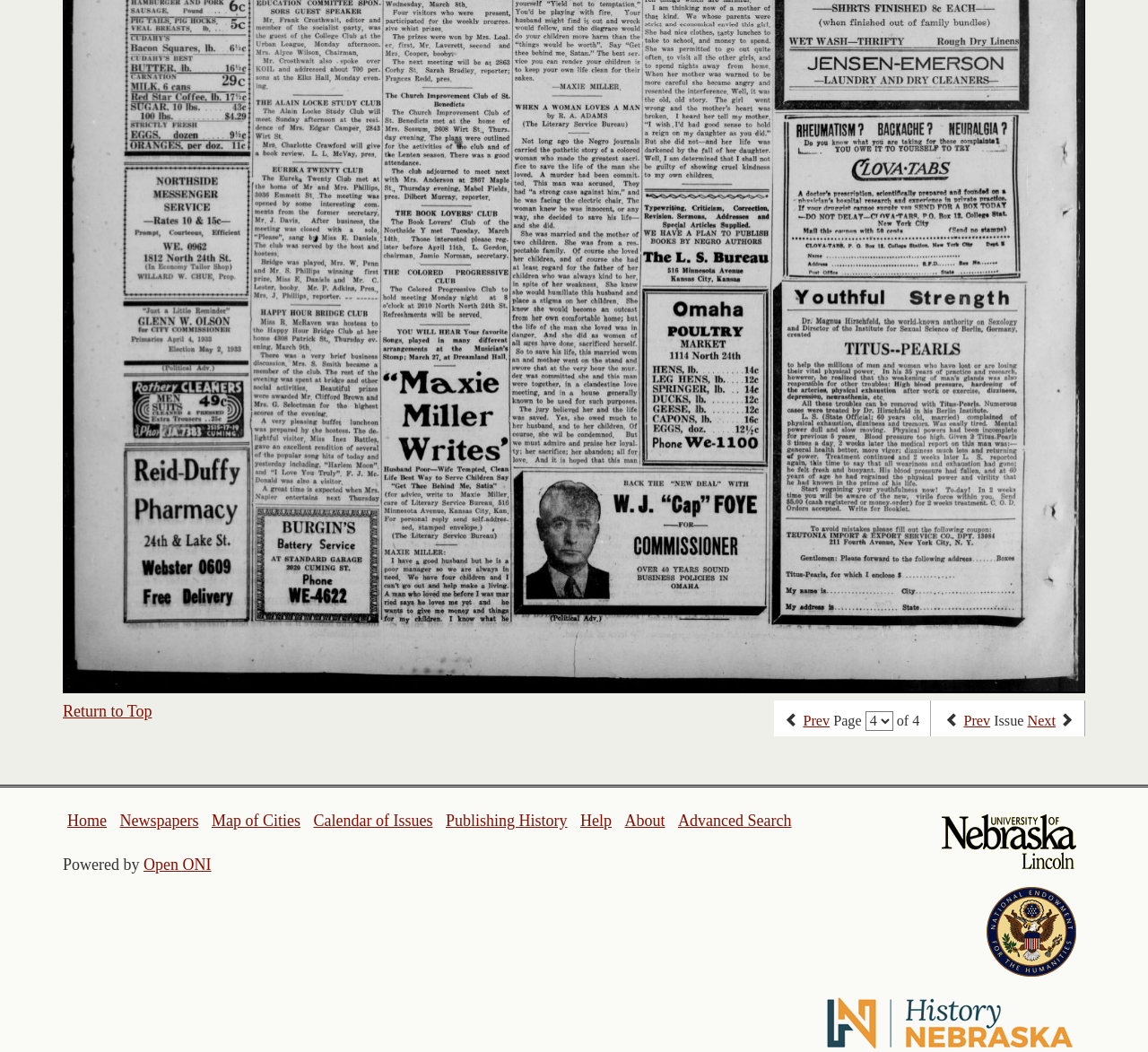Please identify the bounding box coordinates of the area that needs to be clicked to fulfill the following instruction: "Go to home."

[0.059, 0.772, 0.093, 0.789]